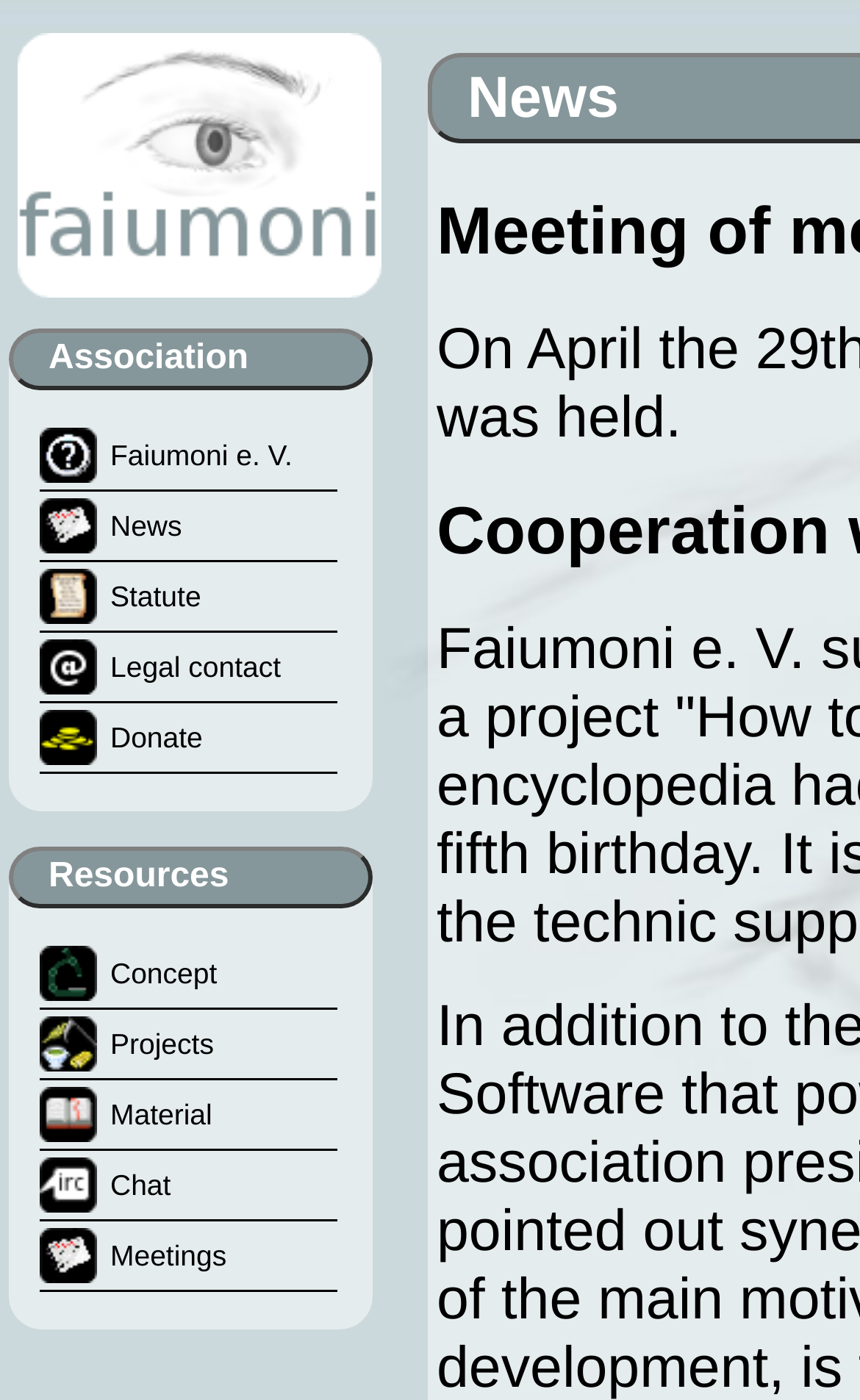Use one word or a short phrase to answer the question provided: 
How many links are on the webpage?

11